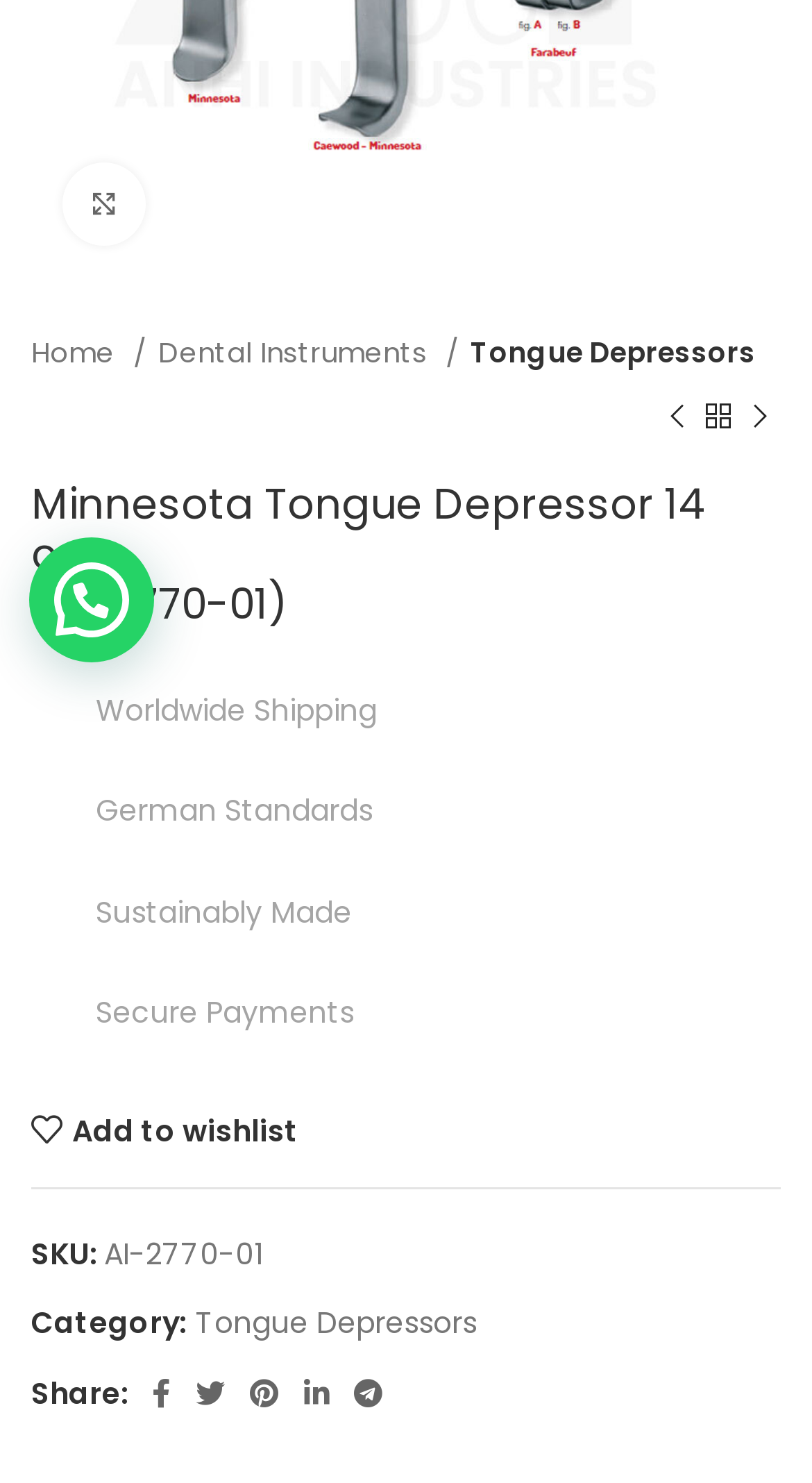Provide the bounding box for the UI element matching this description: "Home".

[0.038, 0.223, 0.179, 0.253]